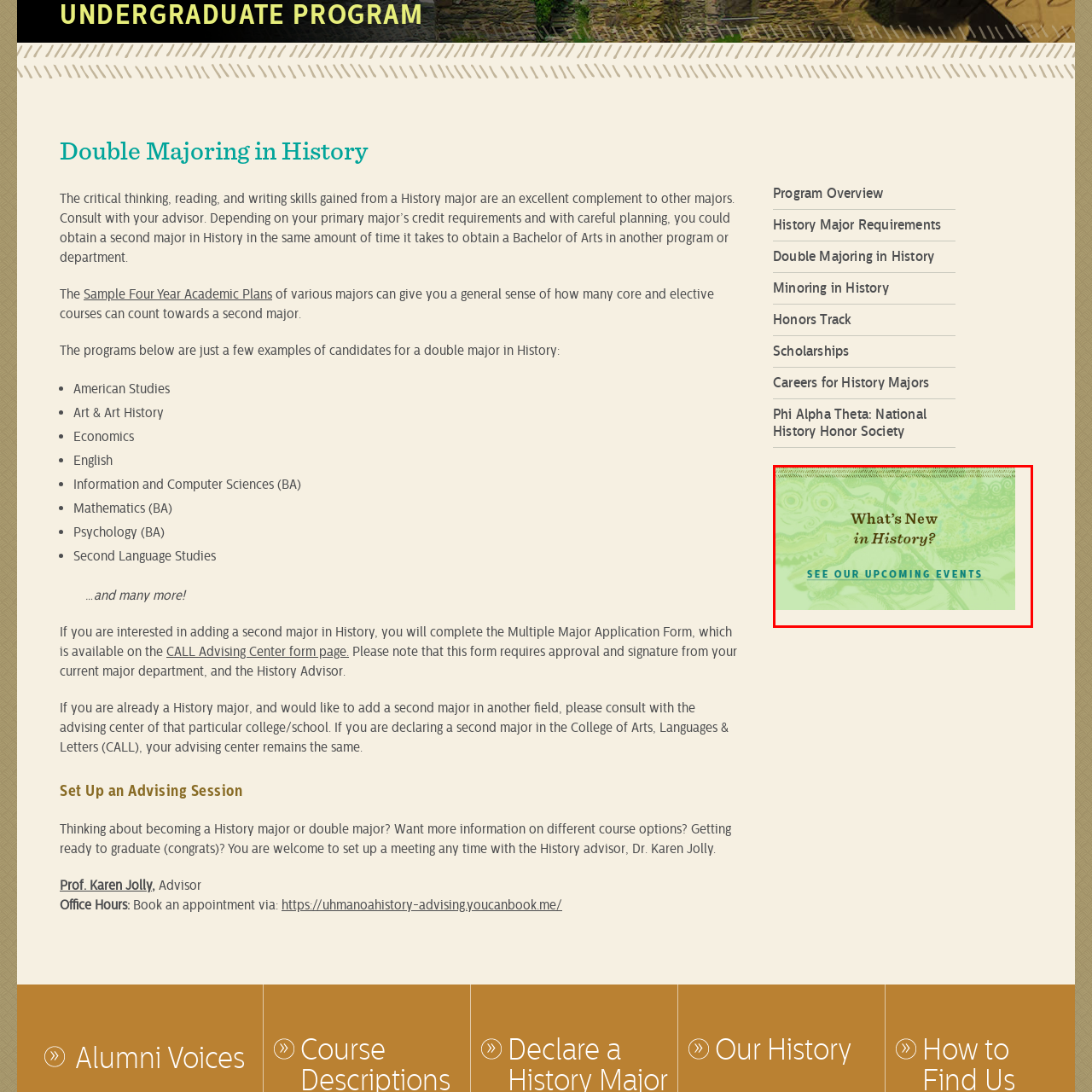What theme is suggested by the design?
Review the image highlighted by the red bounding box and respond with a brief answer in one word or phrase.

Rich historical theme